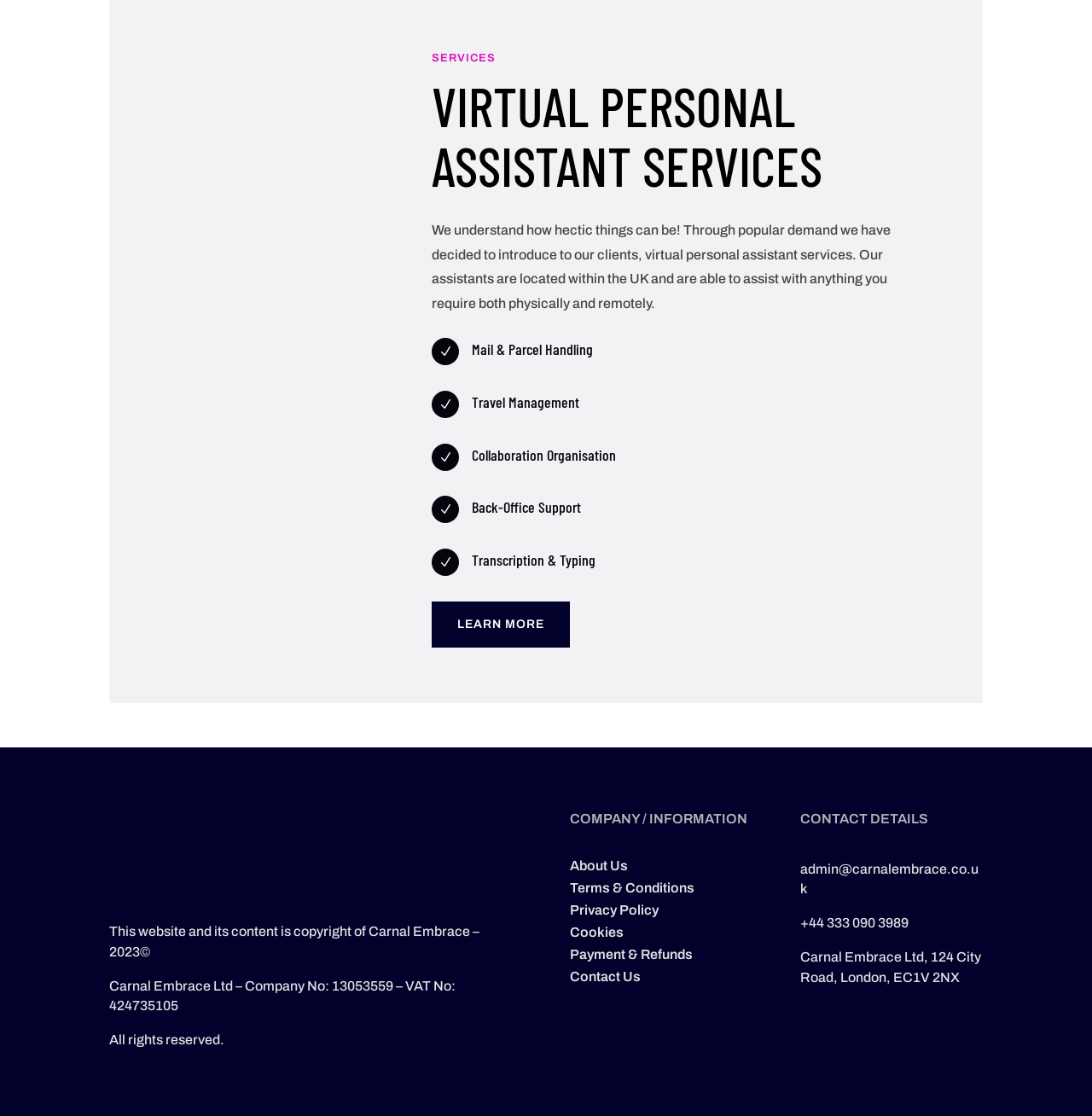Provide the bounding box coordinates of the HTML element this sentence describes: "+44 333 090 3989". The bounding box coordinates consist of four float numbers between 0 and 1, i.e., [left, top, right, bottom].

[0.733, 0.82, 0.832, 0.833]